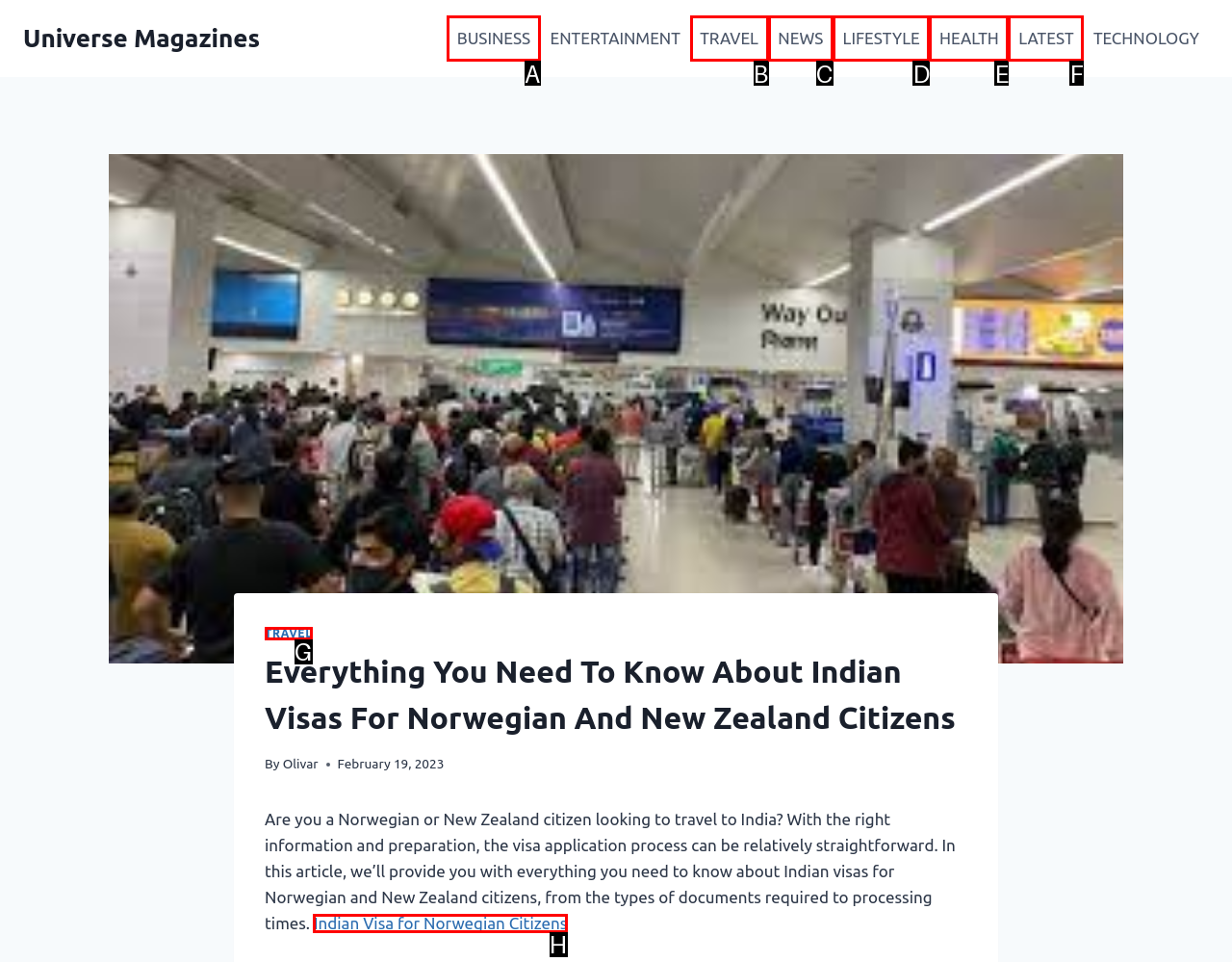Given the element description: Indian Visa for Norwegian Citizens
Pick the letter of the correct option from the list.

H